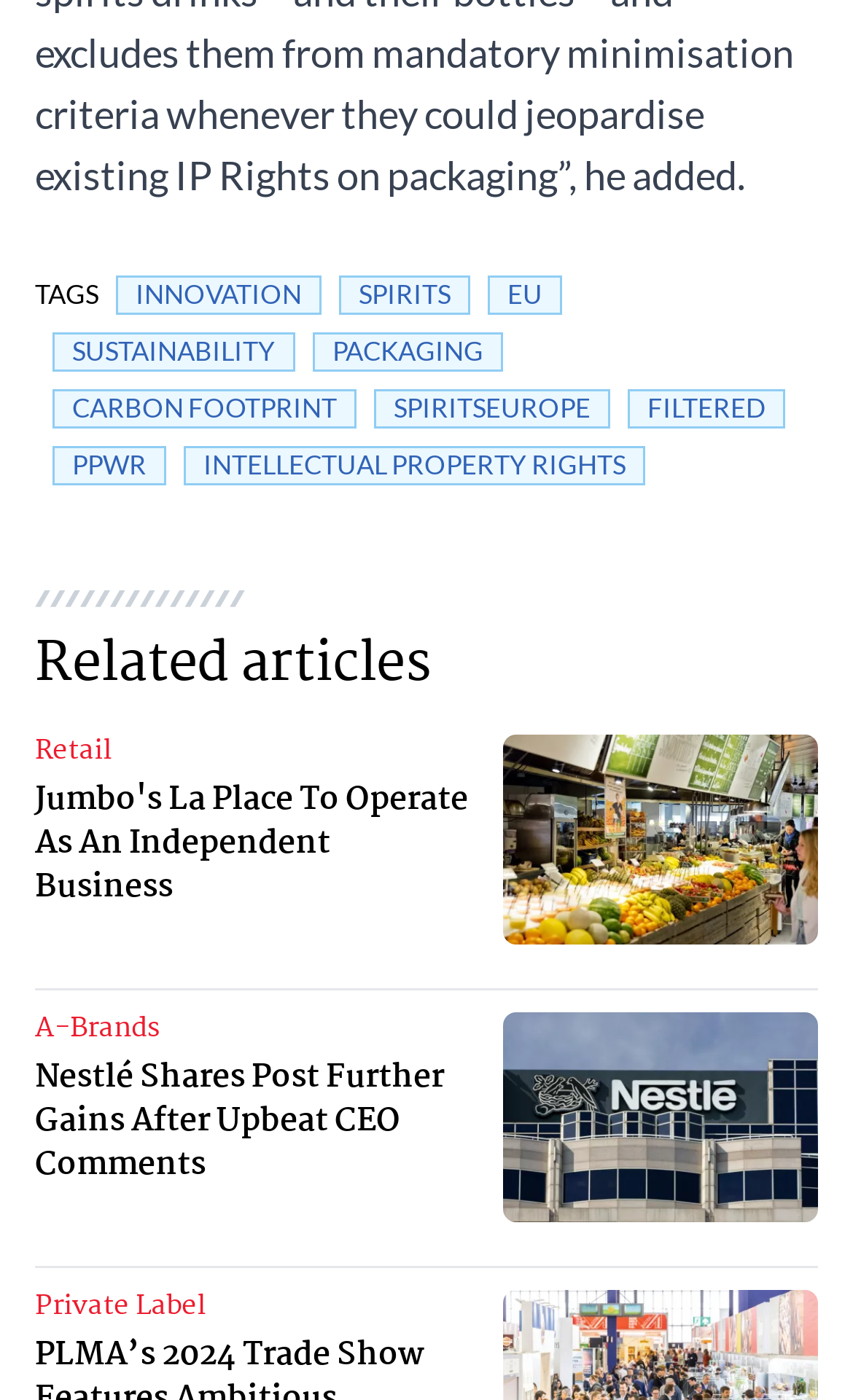Bounding box coordinates are specified in the format (top-left x, top-left y, bottom-right x, bottom-right y). All values are floating point numbers bounded between 0 and 1. Please provide the bounding box coordinate of the region this sentence describes: Intellectual Property Rights

[0.215, 0.319, 0.756, 0.347]